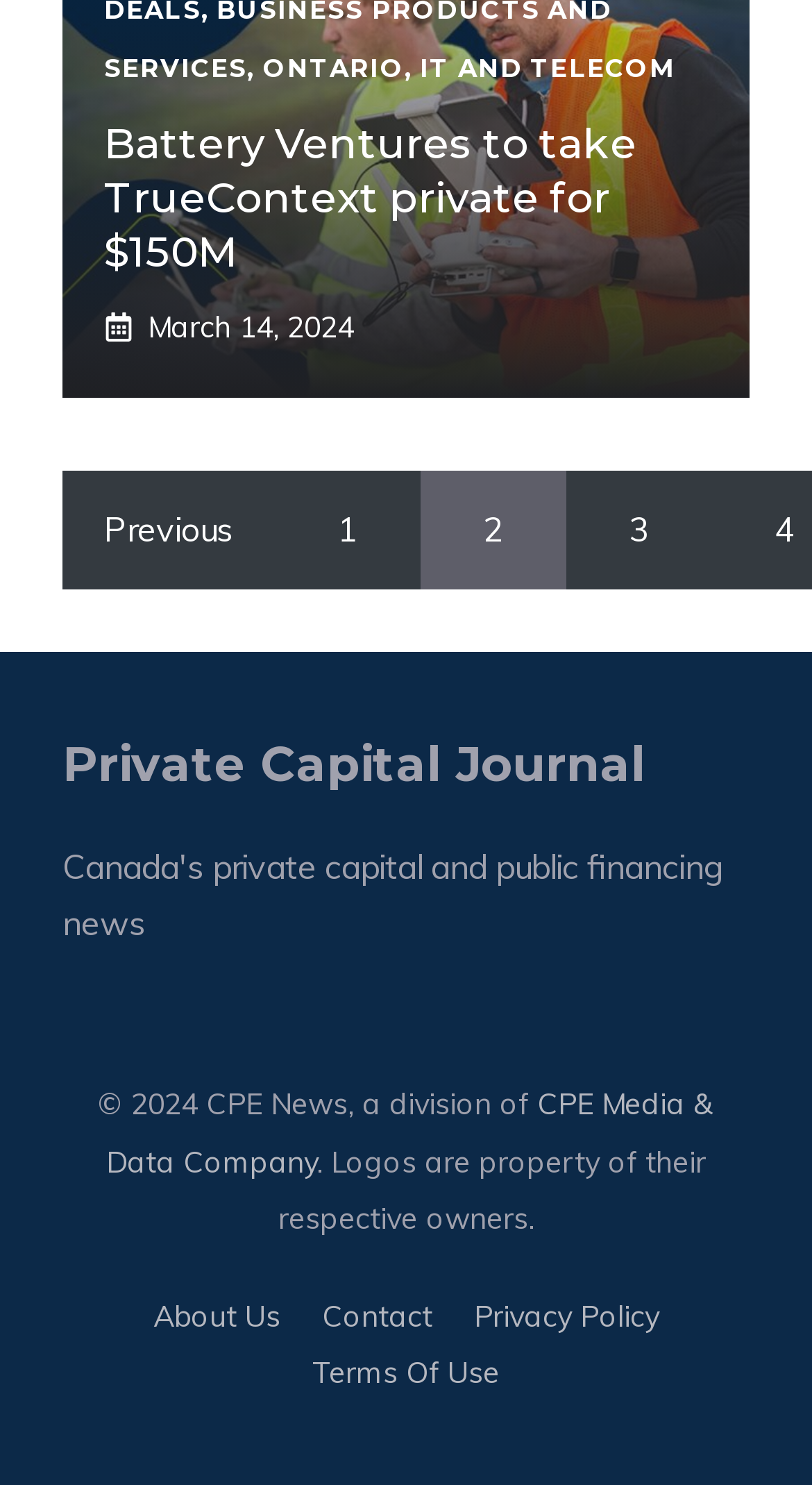How many footer links are there?
Please describe in detail the information shown in the image to answer the question.

I counted the number of link elements in the footer section, which are 'About Us', 'Contact', 'Privacy Policy', and 'Terms Of Use', so there are 4 footer links in total.